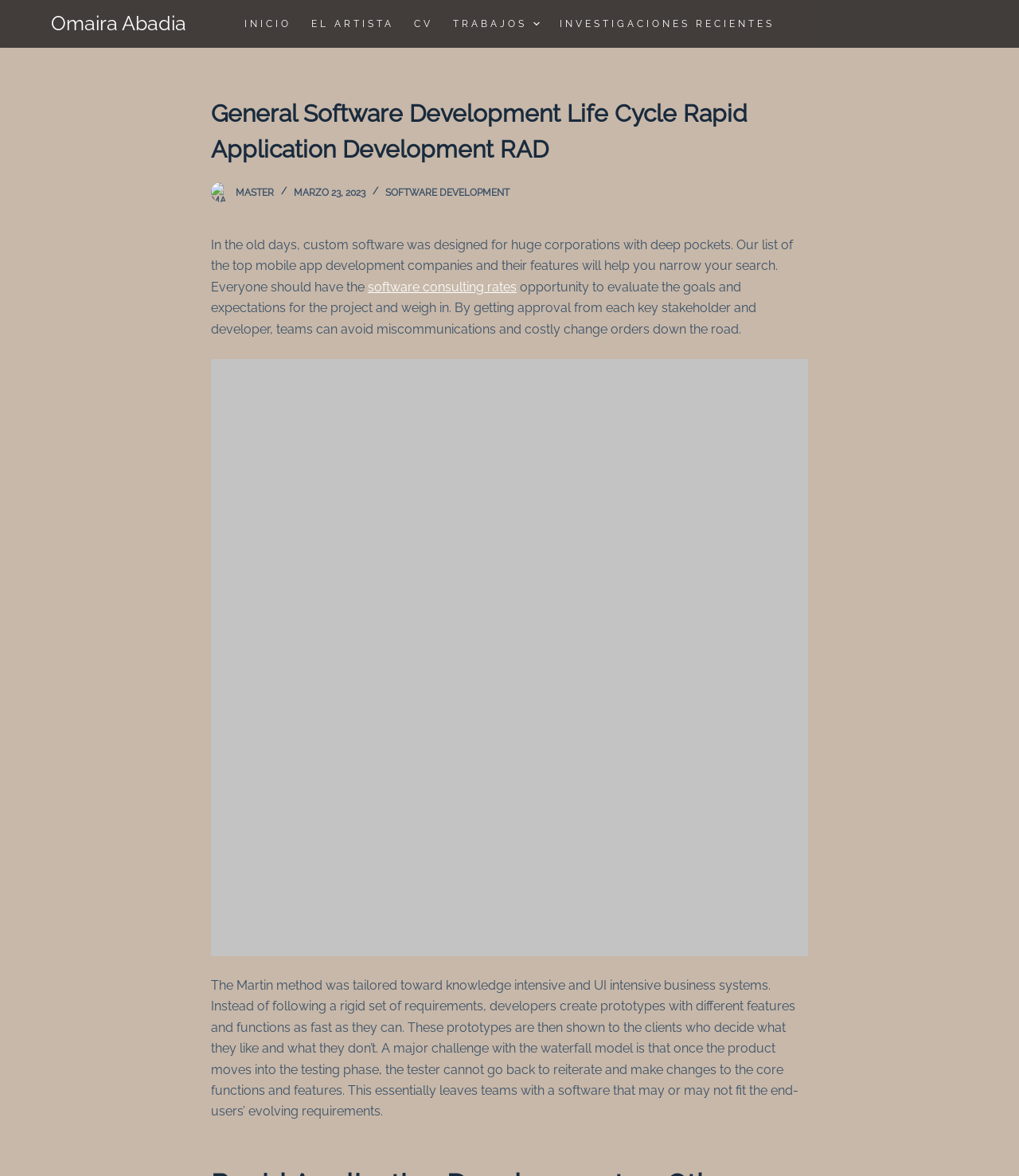Pinpoint the bounding box coordinates of the element to be clicked to execute the instruction: "Click on the 'INICIO' menu item".

[0.24, 0.0, 0.296, 0.041]